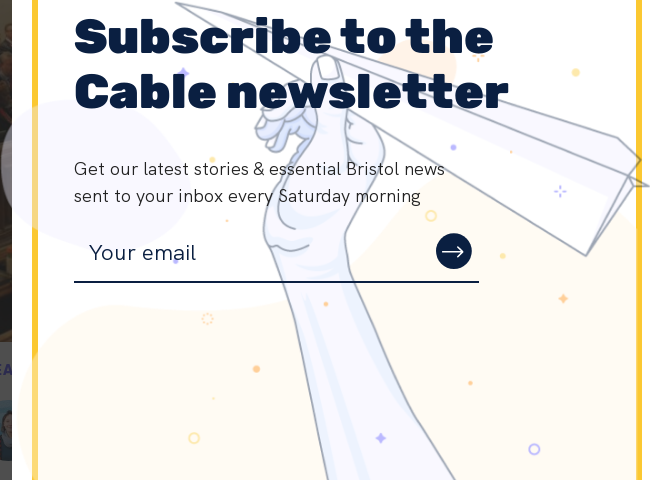Provide an in-depth description of all elements within the image.

The image showcases a promotional section for the Cable newsletter, featuring a stylized illustration of a hand holding a paper plane, symbolizing sending information and updates. The bold text urges viewers to "Subscribe to the Cable newsletter," emphasizing the opportunity to receive the latest stories and essential news from Bristol directly to their inbox every Saturday morning. Below this, there's a textbox labeled "Your email," inviting users to enter their email address to join the newsletter. The overall design is bright and engaging, aimed at encouraging subscriptions and connecting the audience with timely local news.